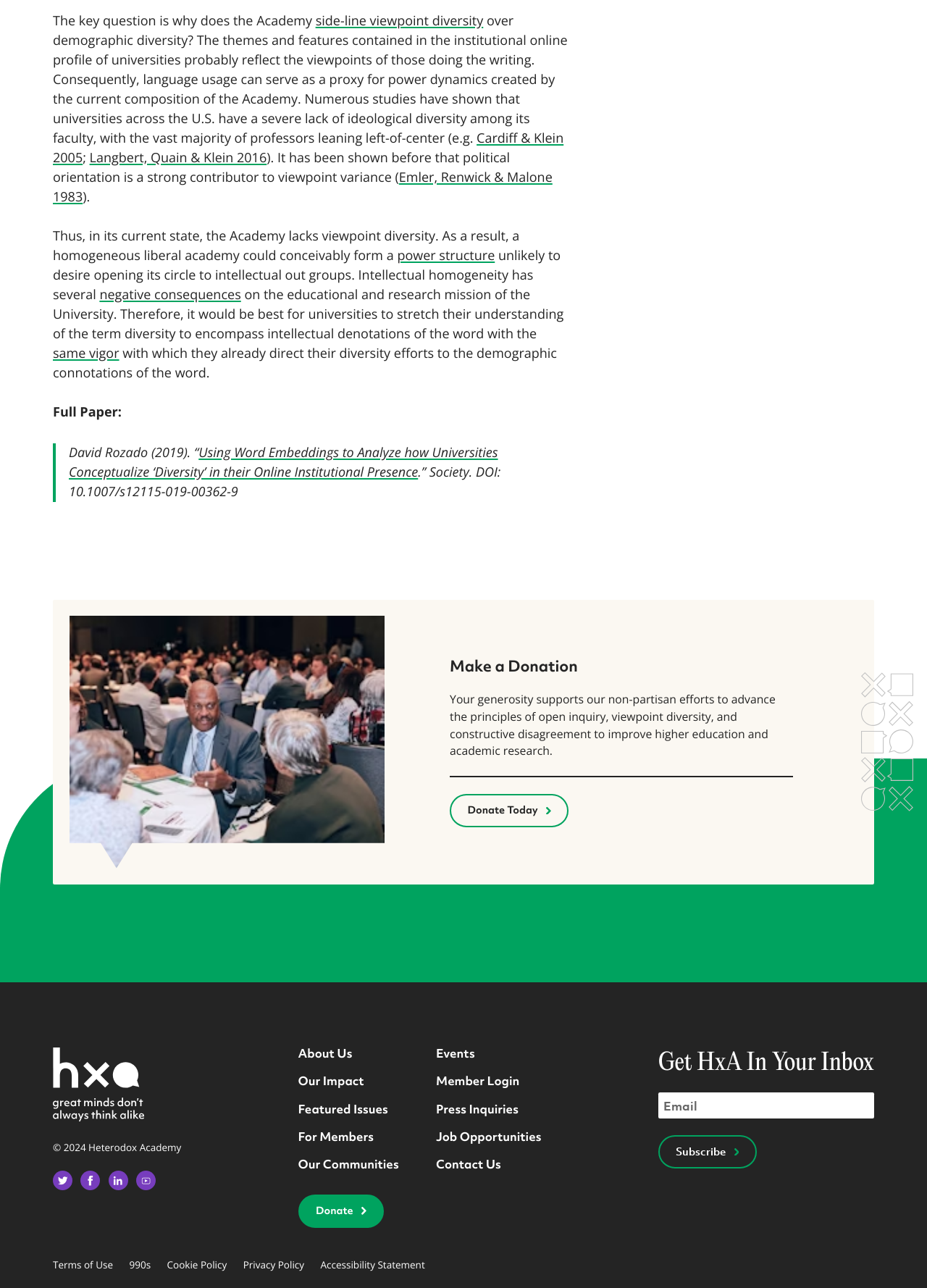Identify the bounding box coordinates of the clickable section necessary to follow the following instruction: "Click the 'Donate Today' button". The coordinates should be presented as four float numbers from 0 to 1, i.e., [left, top, right, bottom].

[0.485, 0.616, 0.614, 0.642]